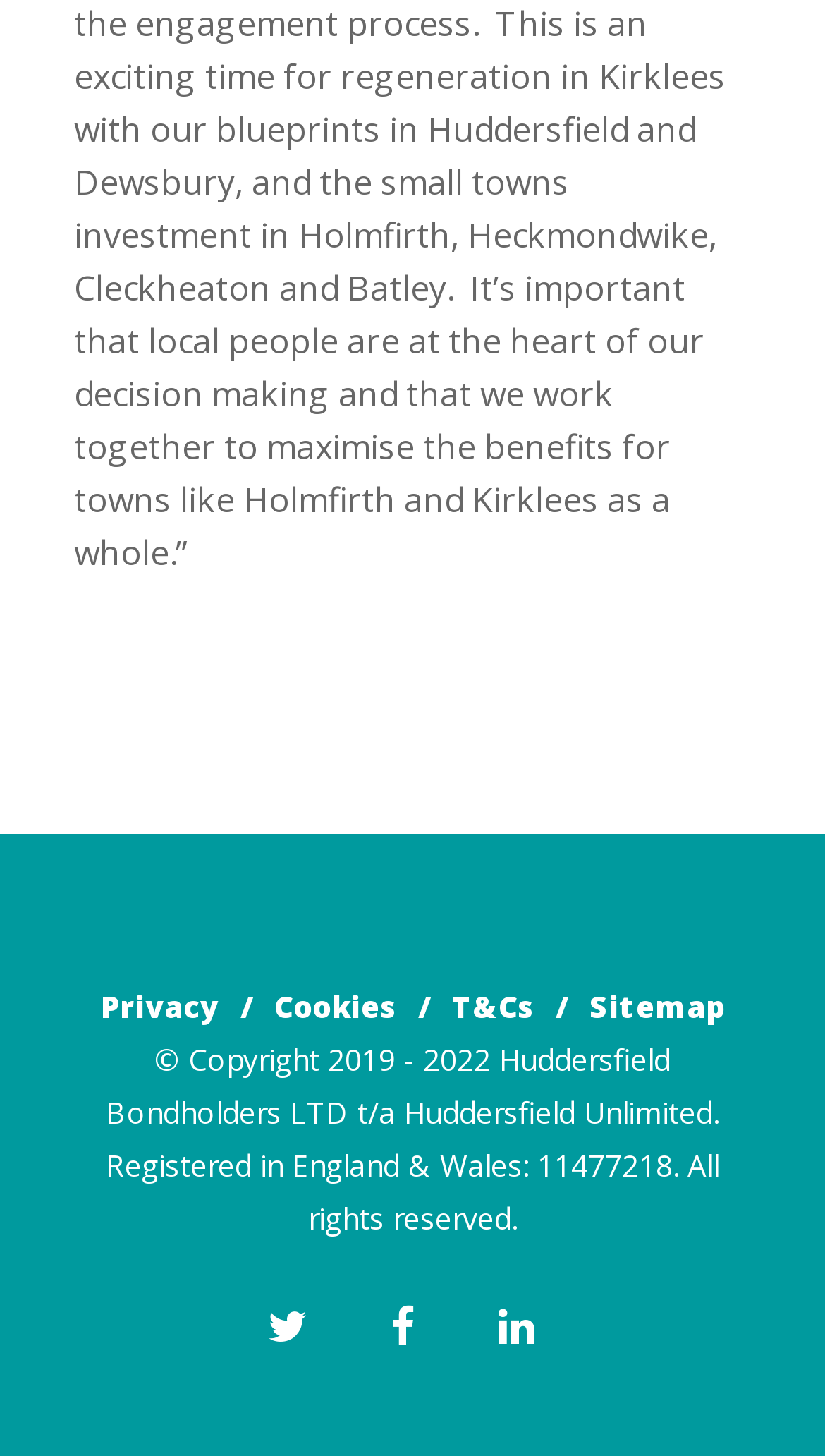Using the information in the image, give a detailed answer to the following question: What is the year range in the copyright notice?

I found the copyright notice link with the text '© Copyright 2019 - 2022 ...' and extracted the year range from it.